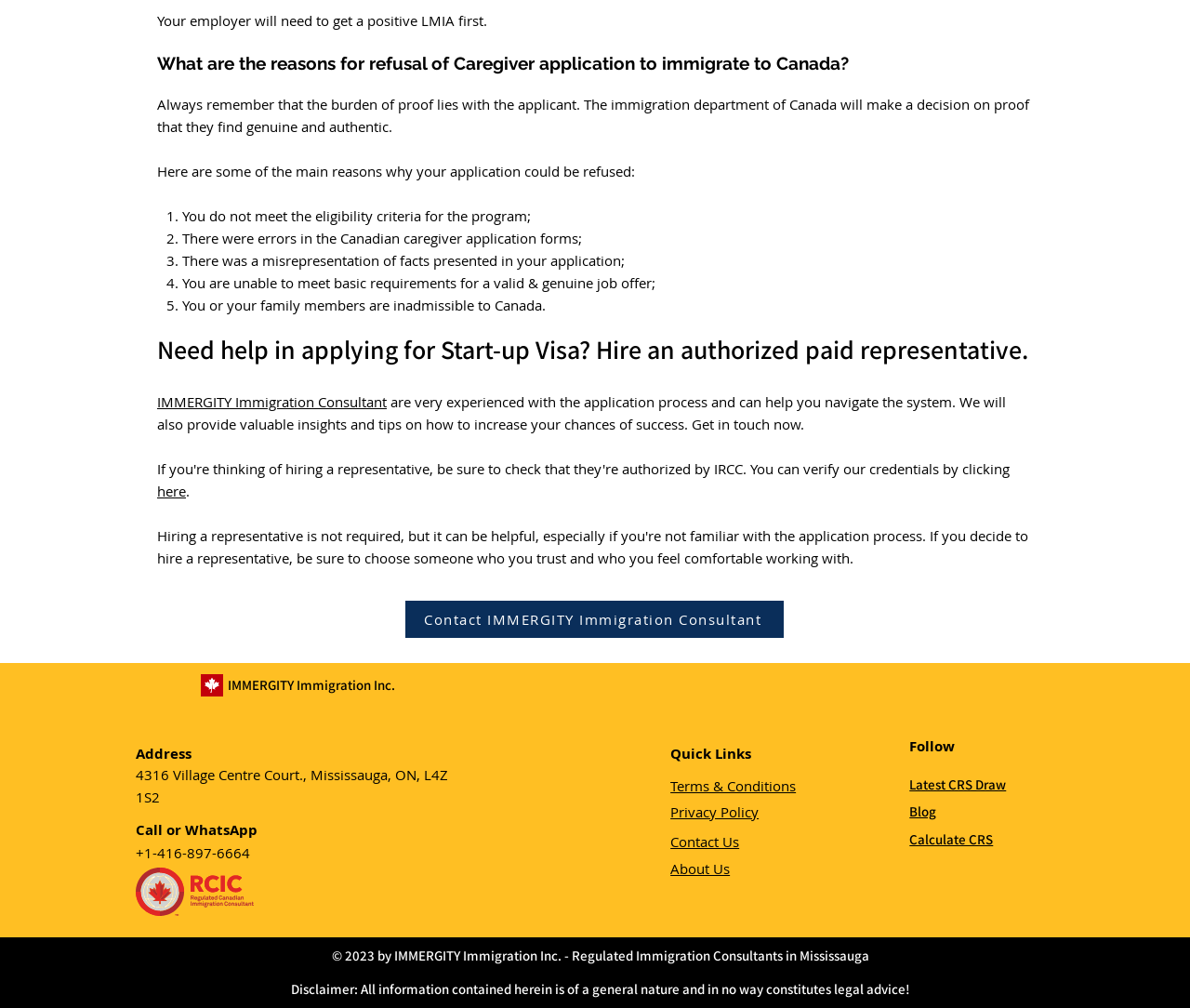Answer the following query concisely with a single word or phrase:
What is the name of the immigration consultant mentioned?

IMMERGITY Immigration Consultant